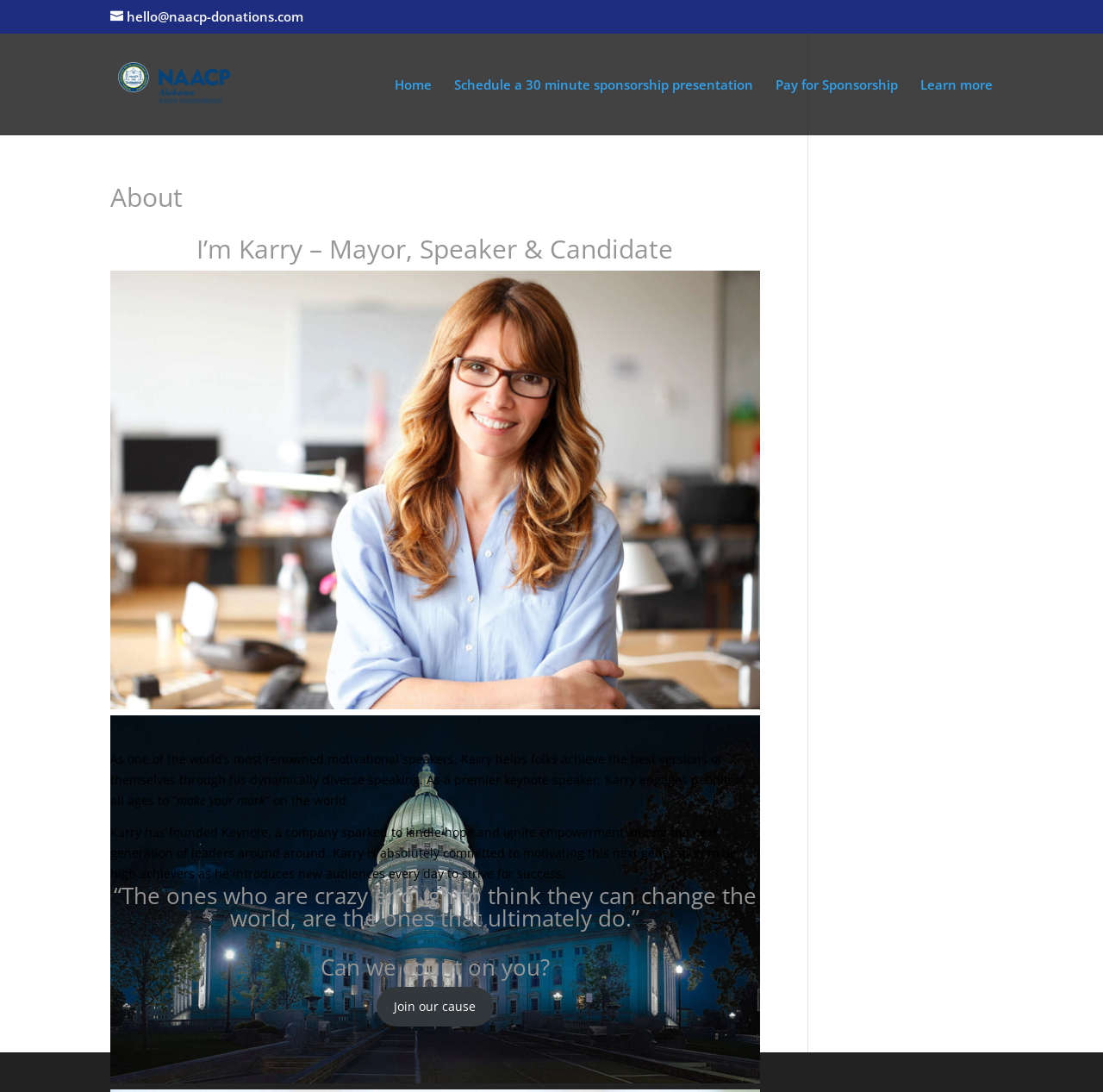Provide a short answer using a single word or phrase for the following question: 
What is the name of the motivational speaker?

Karry